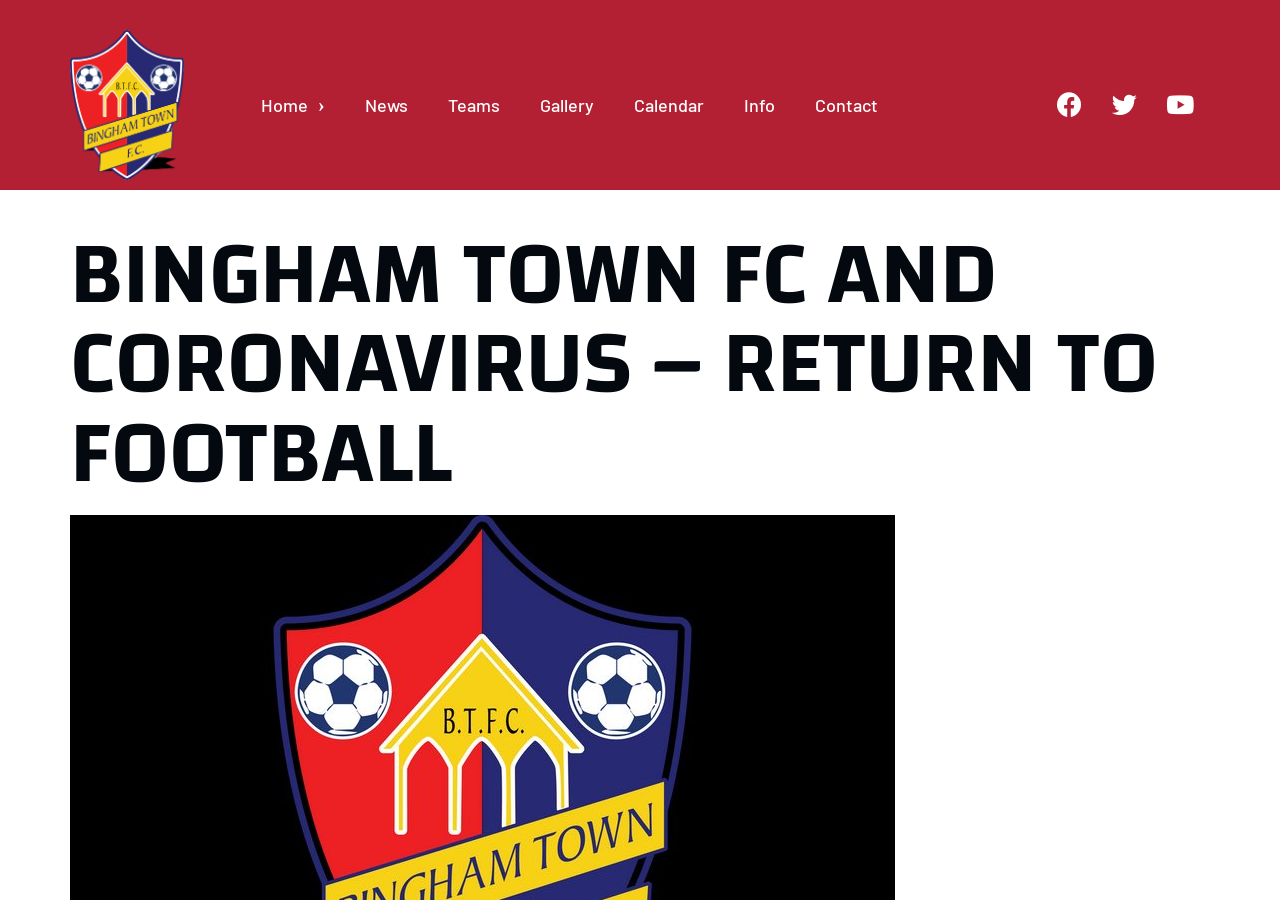For the following element description, predict the bounding box coordinates in the format (top-left x, top-left y, bottom-right x, bottom-right y). All values should be floating point numbers between 0 and 1. Description: Info

[0.565, 0.061, 0.621, 0.172]